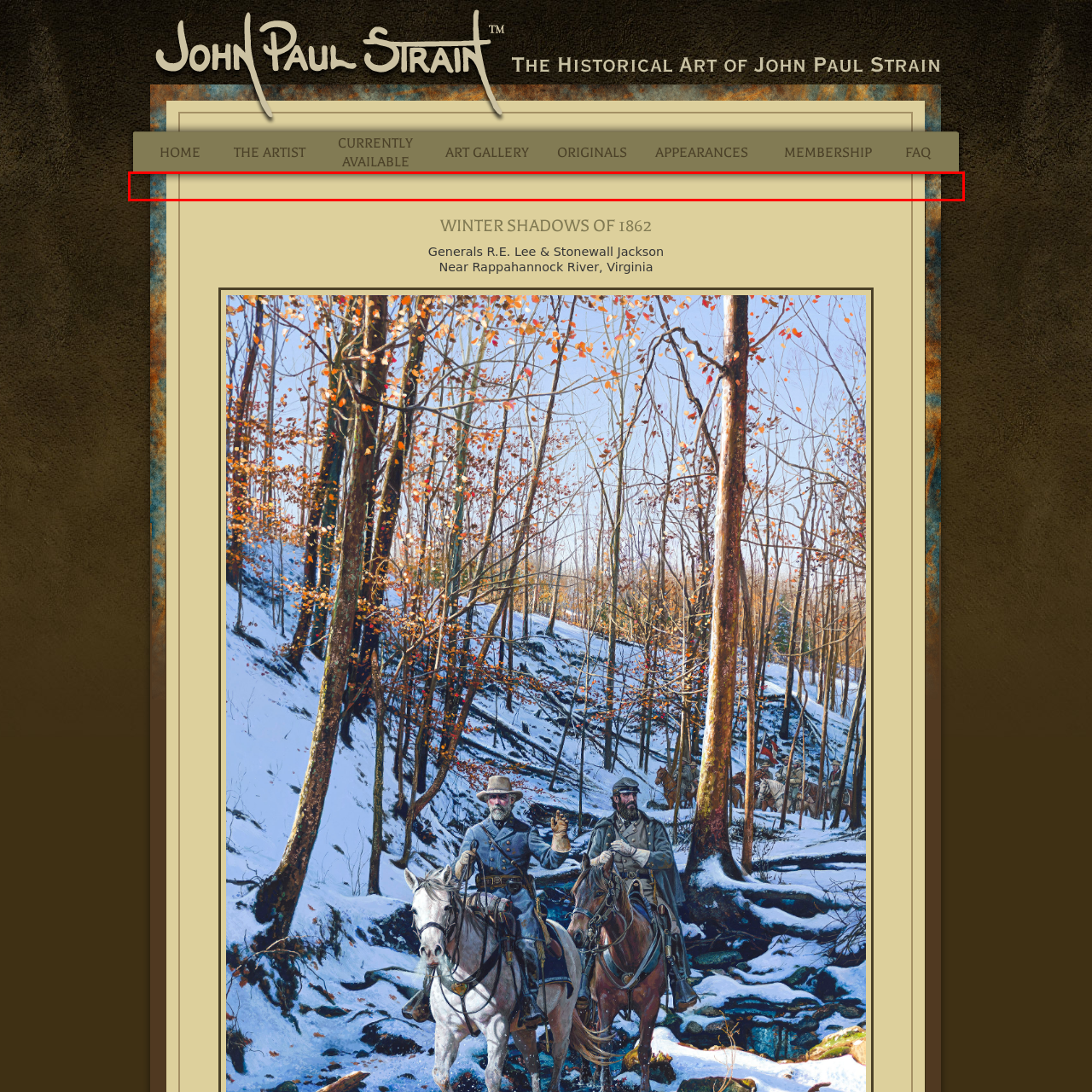What is the title of the artwork?
Observe the part of the image inside the red bounding box and answer the question concisely with one word or a short phrase.

WINTER SHADOWS OF 1862